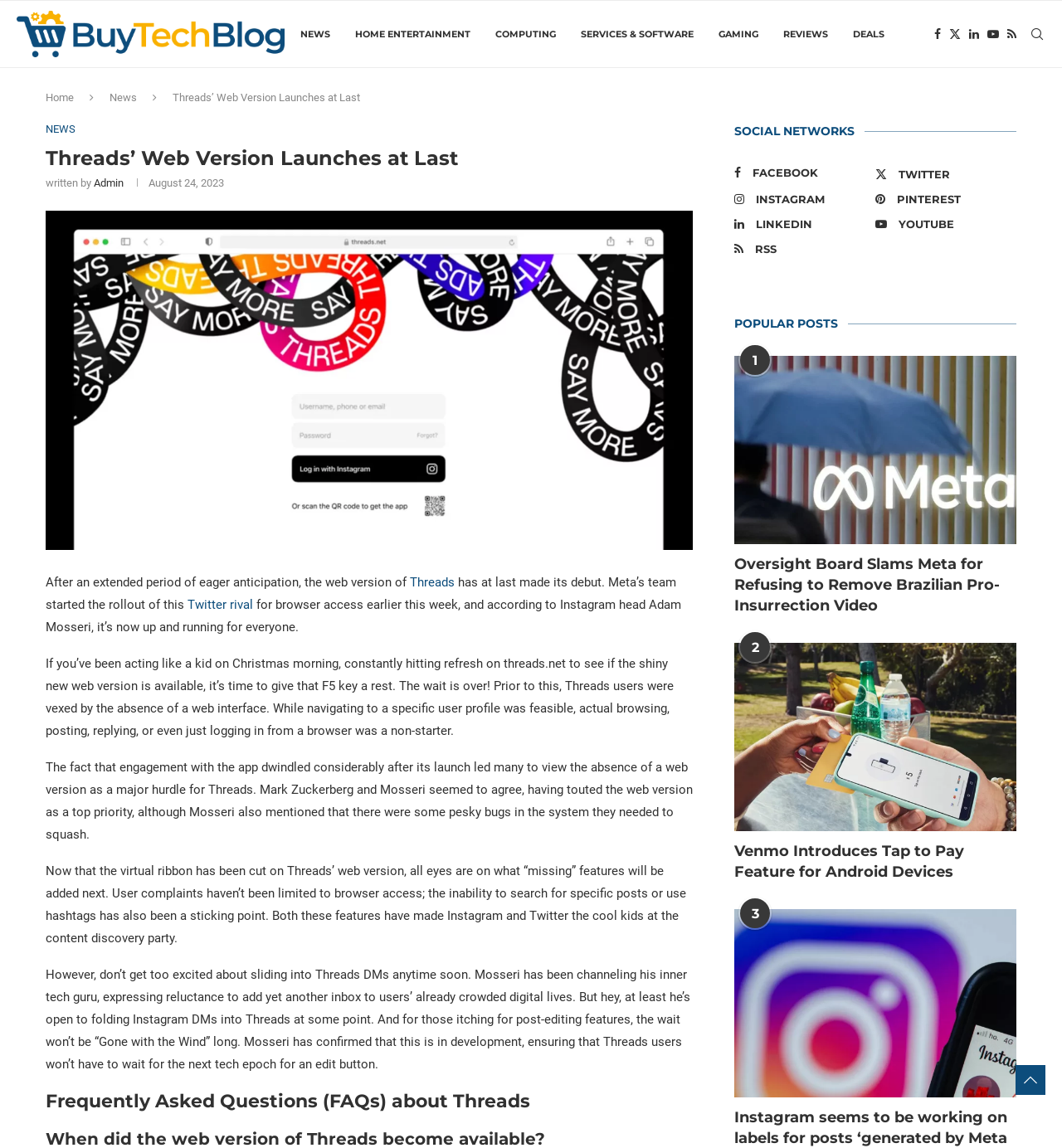Provide an in-depth description of the elements and layout of the webpage.

The webpage is a news article from Buy Tech Blog, with the title "Threads' Web Version Launches at Last". At the top, there is a navigation bar with links to "NEWS", "HOME ENTERTAINMENT", "COMPUTING", "SERVICES & SOFTWARE", "GAMING", "REVIEWS", and "DEALS". On the right side of the navigation bar, there are social media links to Facebook, Twitter, Linkedin, Youtube, and Rss.

Below the navigation bar, there is a heading that reads "Threads' Web Version Launches at Last" followed by a subheading that says "written by Admin" and a timestamp "August 24, 2023". The article discusses the launch of Threads' web version, a social media platform, and its features.

The article is divided into several paragraphs, with a large image of the Threads logo in the middle. The text explains that the web version of Threads has finally launched, after a long wait, and that it allows users to access the platform from their browsers. The article also mentions that the platform is still missing some features, such as direct messaging and hashtag search, but that these features are expected to be added soon.

On the right side of the article, there is a section titled "Frequently Asked Questions (FAQs) about Threads". Below the article, there is a section titled "SOCIAL NETWORKS" with links to Facebook, Twitter, Instagram, Pinterest, Linkedin, Youtube, and Rss. There is also a section titled "POPULAR POSTS" with links to several news articles, including "Oversight Board Slams Meta for Refusing to Remove Brazilian Pro-Insurrection Video" and "Venmo Introduces Tap to Pay Feature for Android Devices".